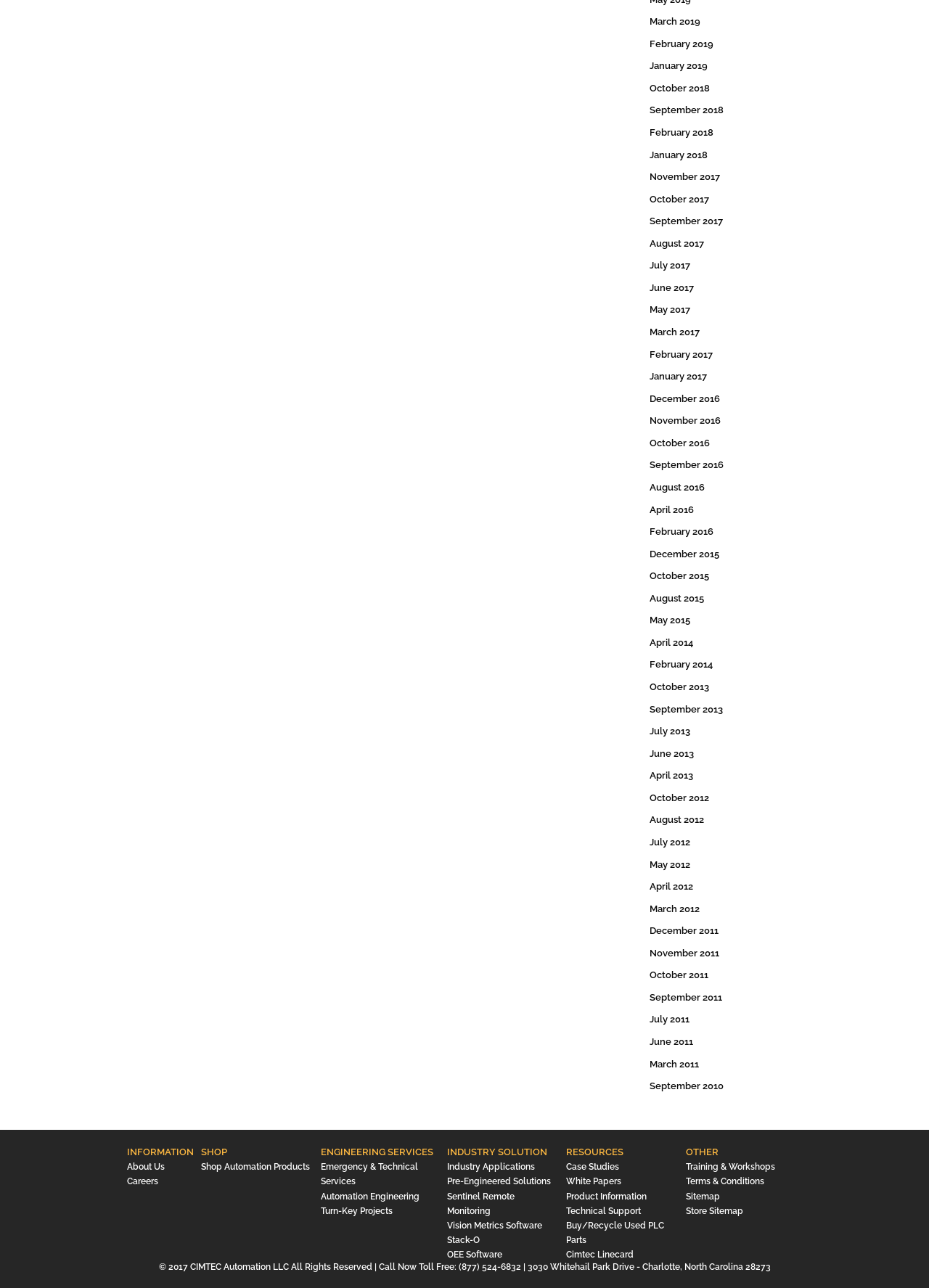What is the address of the company?
Based on the screenshot, respond with a single word or phrase.

3030 Whitehail Park Drive - Charlotte, North Carolina 28273